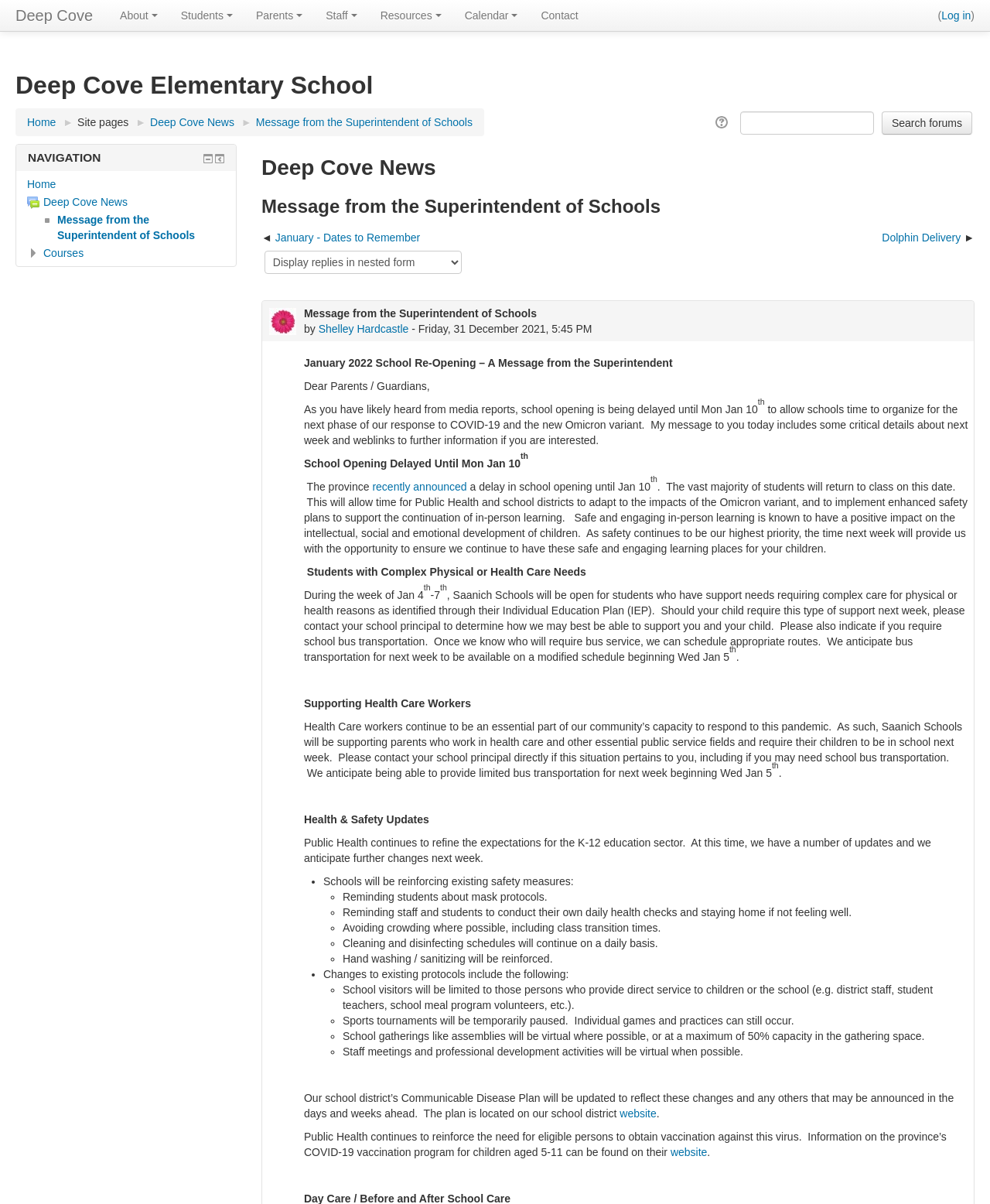Predict the bounding box of the UI element based on this description: "parent_node: Search name="search"".

[0.748, 0.093, 0.883, 0.112]